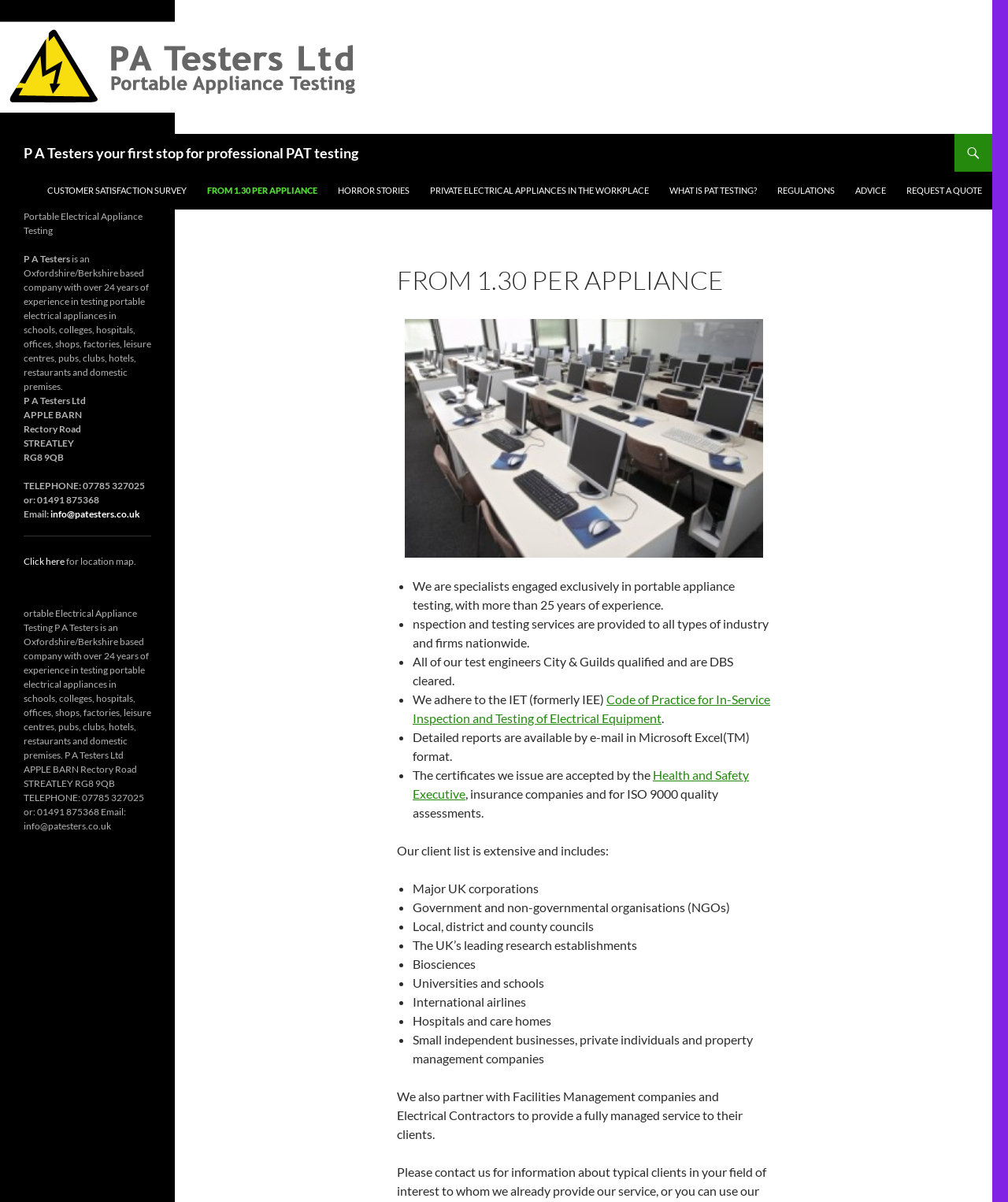How many years of experience does the company have?
Give a single word or phrase answer based on the content of the image.

over 24 years